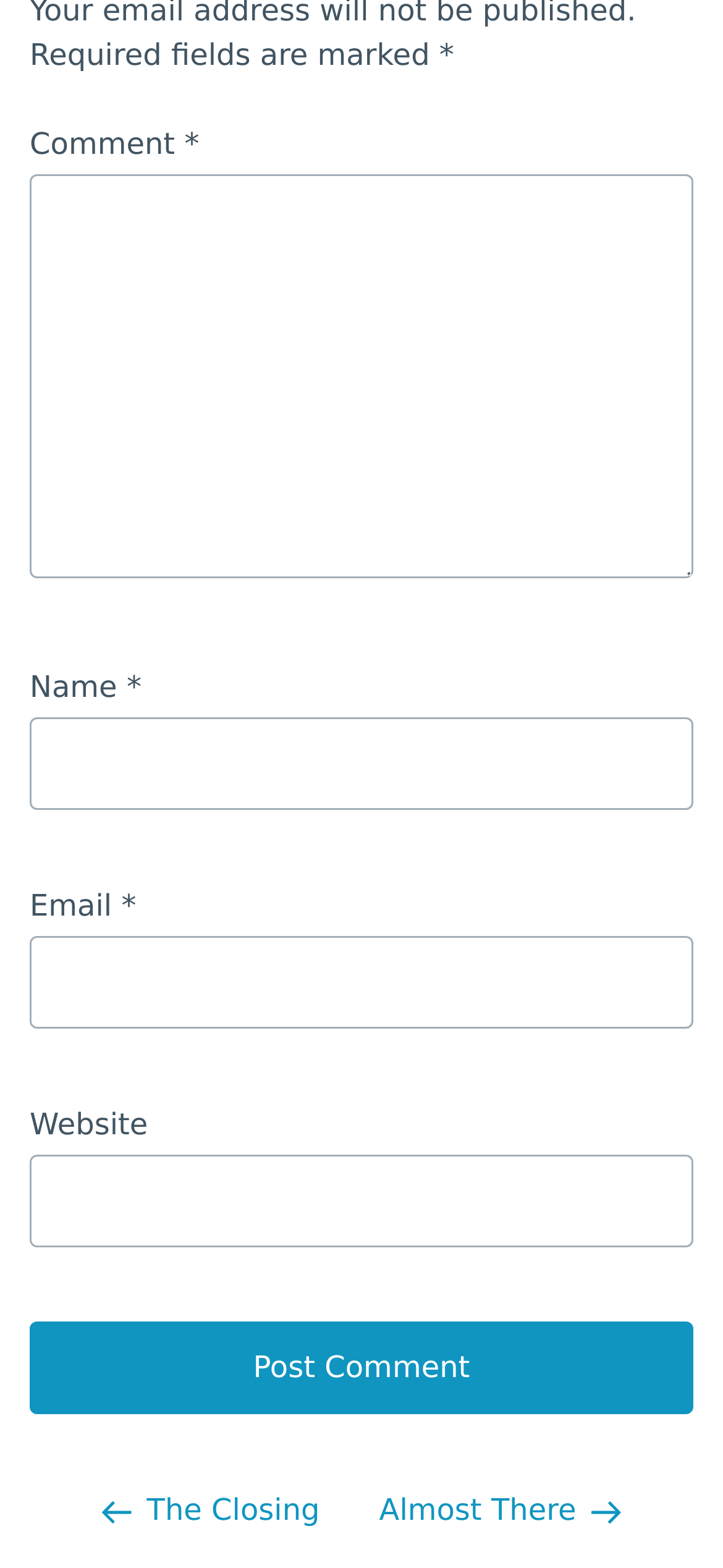Provide your answer in a single word or phrase: 
What is the label of the button below the 'Website' textbox?

Post Comment